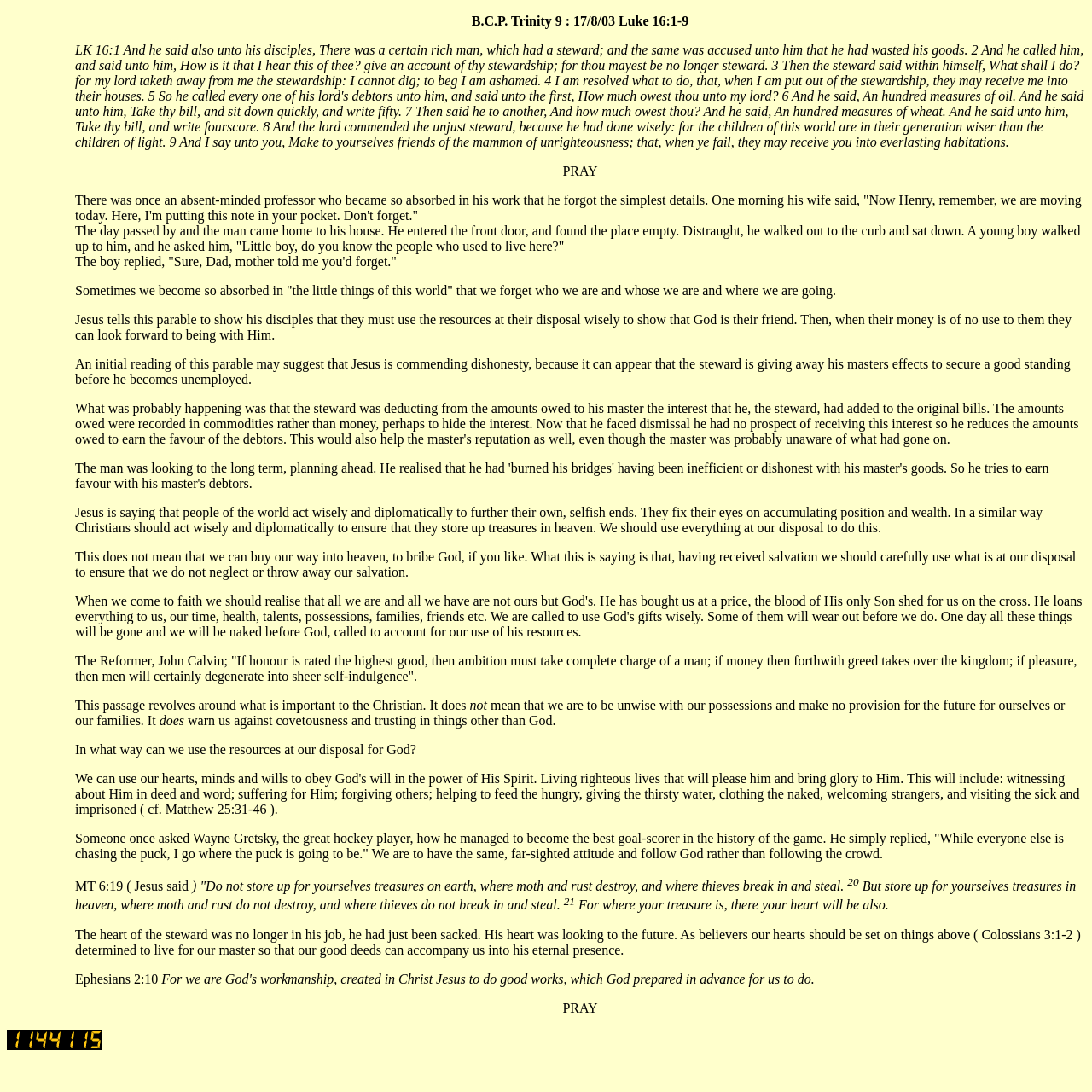Kindly respond to the following question with a single word or a brief phrase: 
What is the attitude Christians should have?

Far-sighted